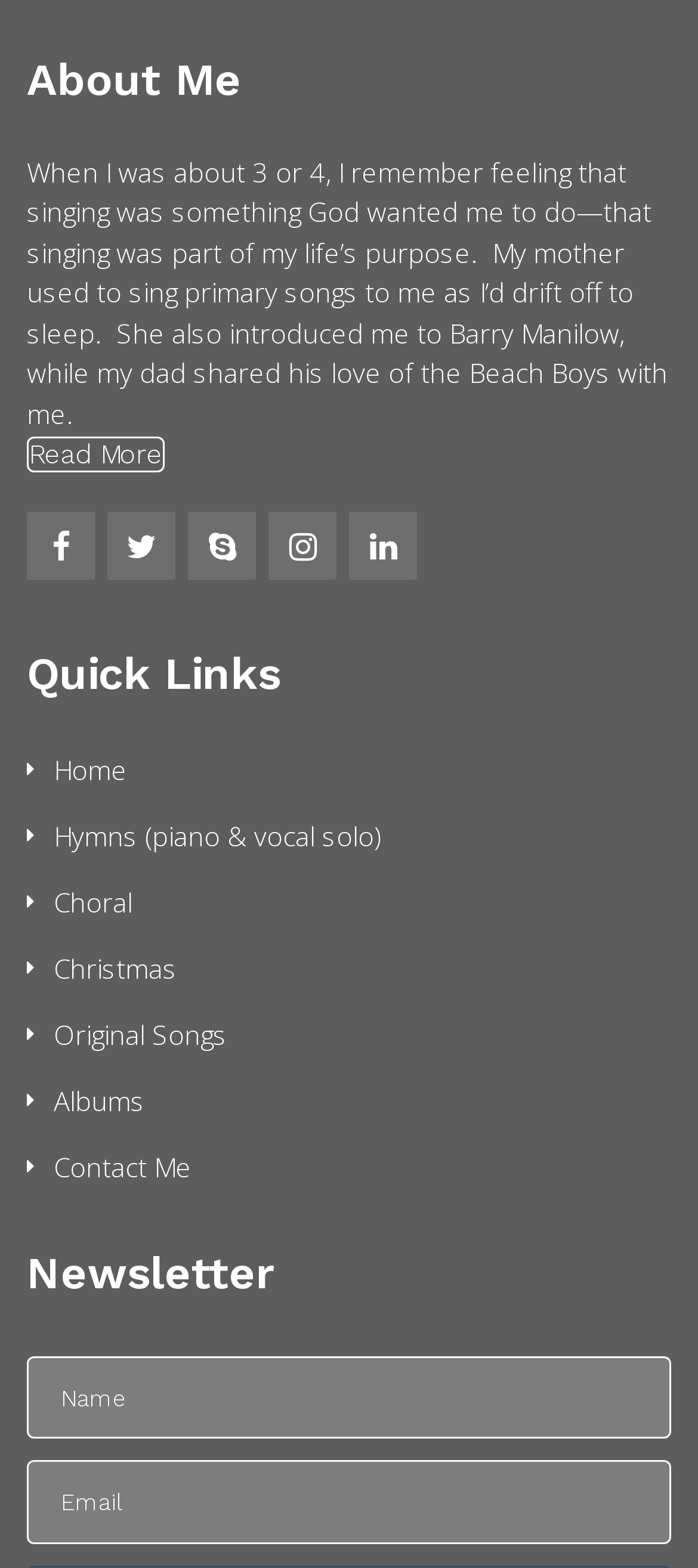What is the purpose of the 'Newsletter' section?
Refer to the image and offer an in-depth and detailed answer to the question.

The 'Newsletter' section has two textboxes for 'Name' and 'Email', which suggests that the purpose of this section is to allow users to subscribe to a newsletter by providing their name and email address.